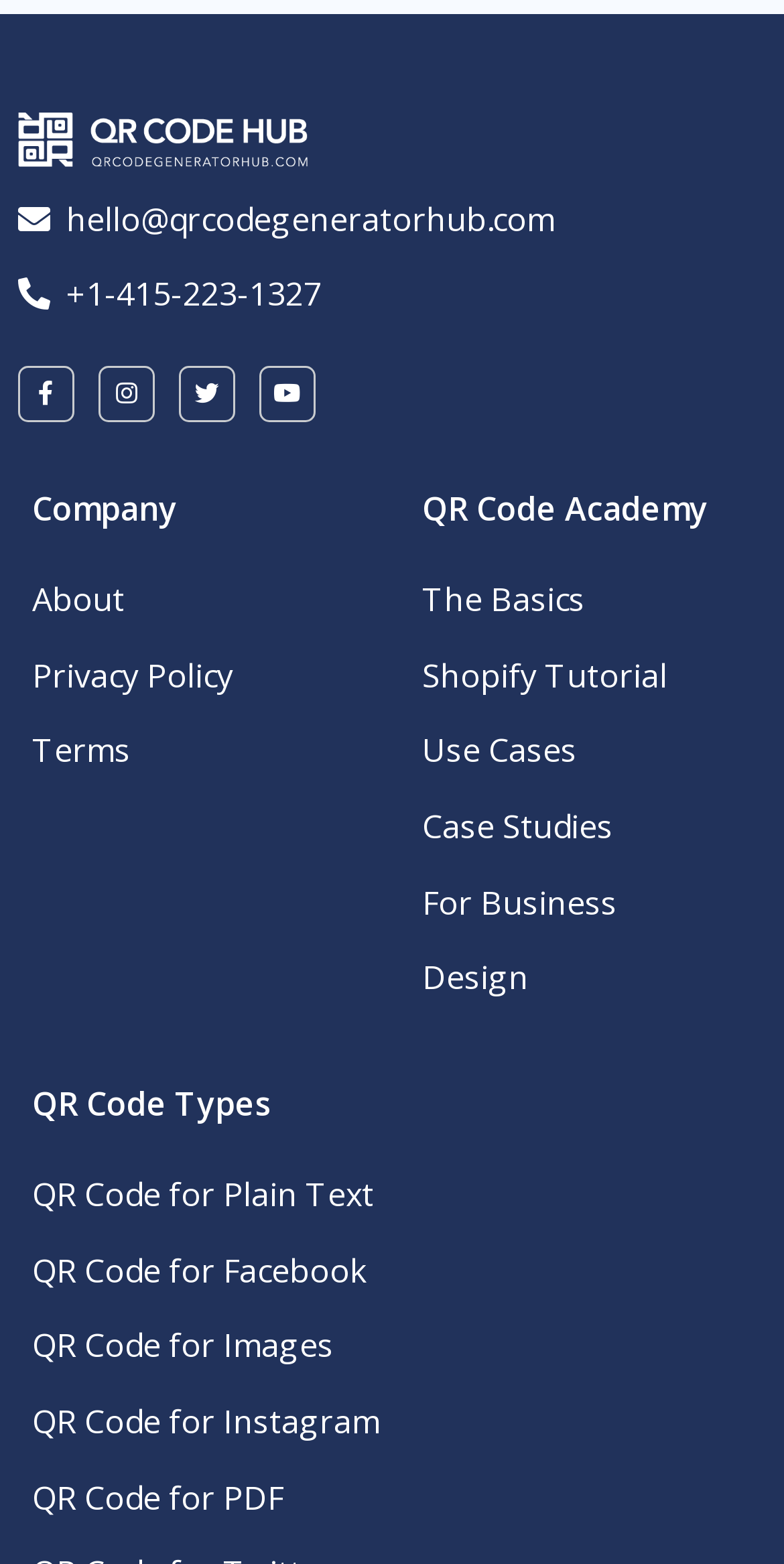Locate the bounding box coordinates of the element's region that should be clicked to carry out the following instruction: "generate a QR code for Facebook". The coordinates need to be four float numbers between 0 and 1, i.e., [left, top, right, bottom].

[0.041, 0.789, 0.959, 0.837]